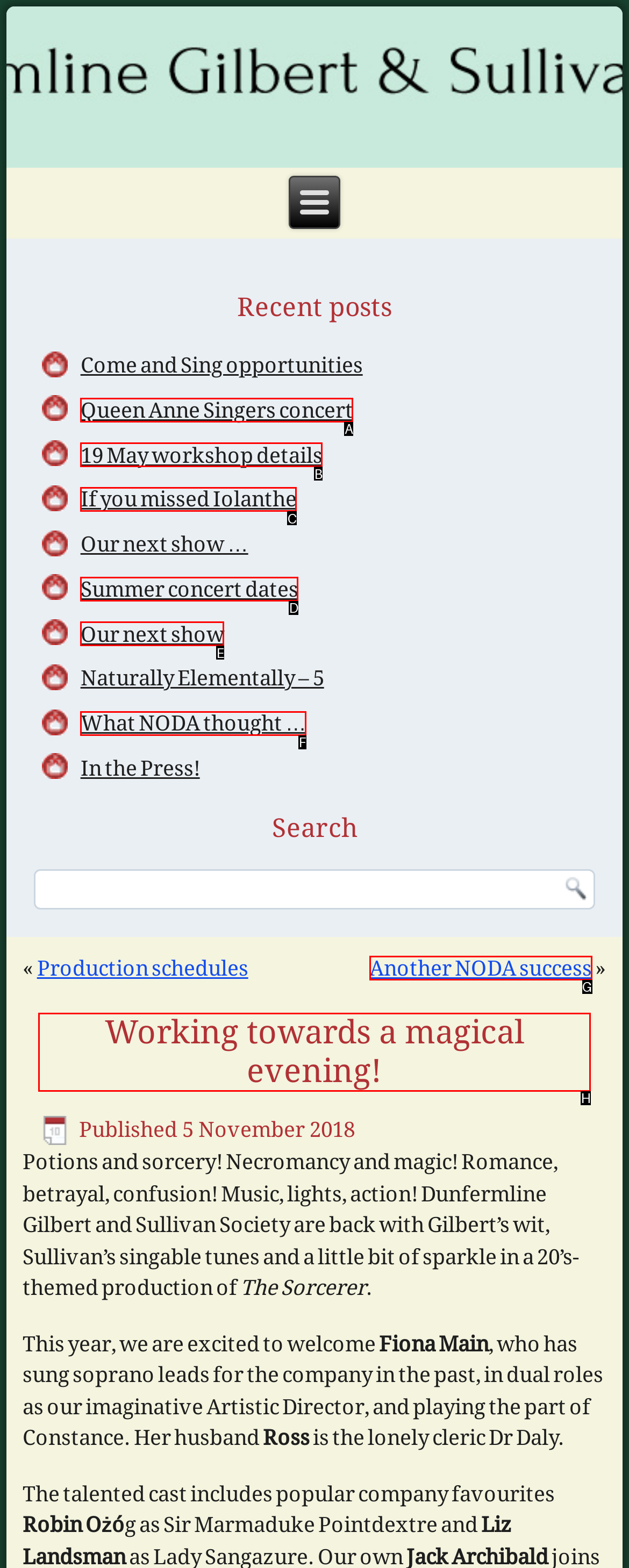Pick the right letter to click to achieve the task: View 'The Sorcerer' article
Answer with the letter of the correct option directly.

H